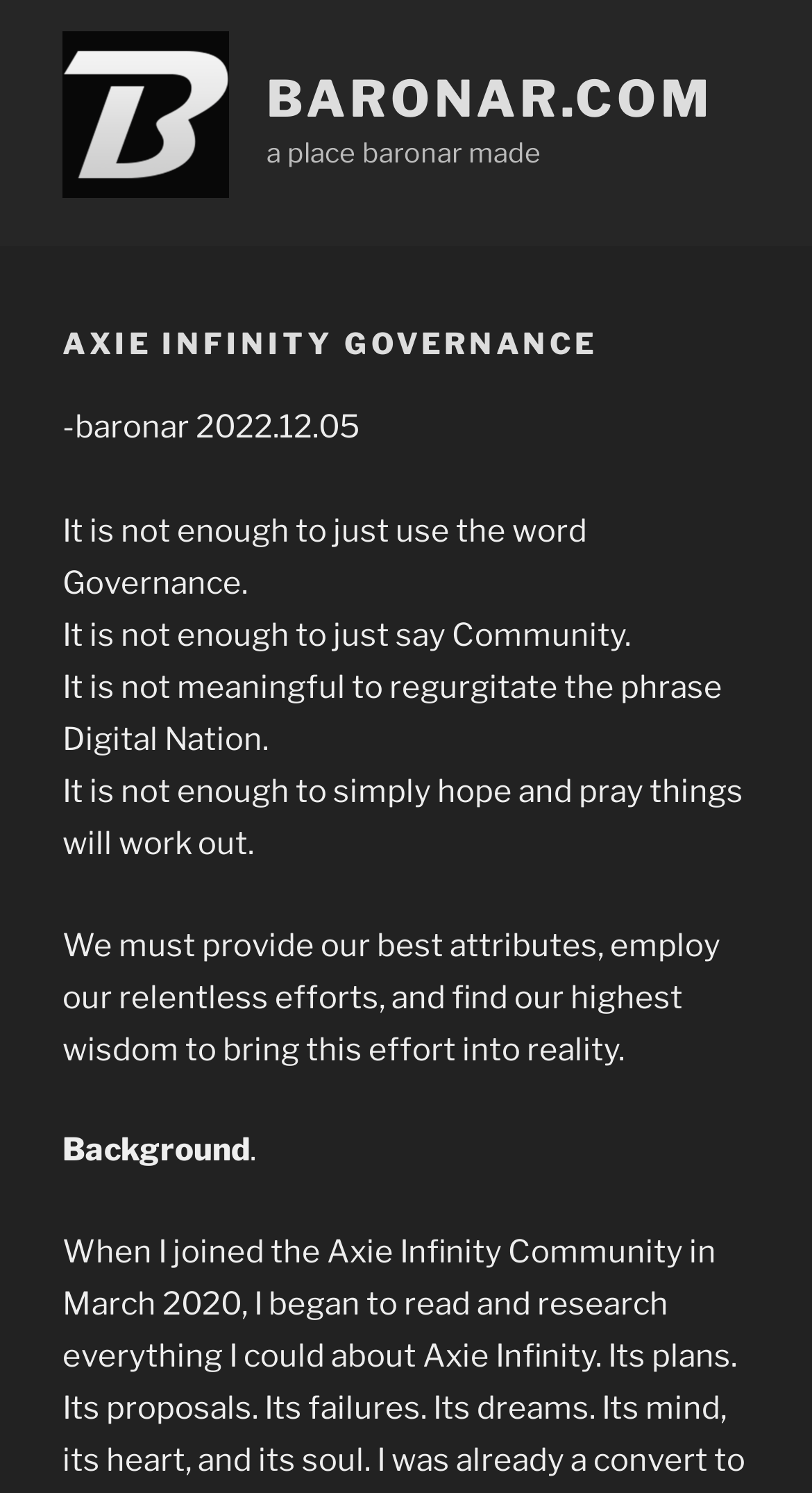Give a detailed account of the webpage.

The webpage is about Axie Infinity Governance, with a prominent header "AXIE INFINITY GOVERNANCE" at the top center of the page. Below the header, there is a series of five paragraphs of text, each discussing the importance of taking action in governance, community, and digital nation. The text is positioned at the top-left section of the page, spanning from the top to about three-quarters of the way down.

At the top-right corner of the page, there is a link "BARONAR.COM" with a smaller text "a place baronar made" below it. To the left of the link, there is a smaller image and a link "baronar.com" with a similar design.

At the bottom-left section of the page, there is a footer-like text "-baronar 2022.12.05" and a header "Background" above a potential section or article.